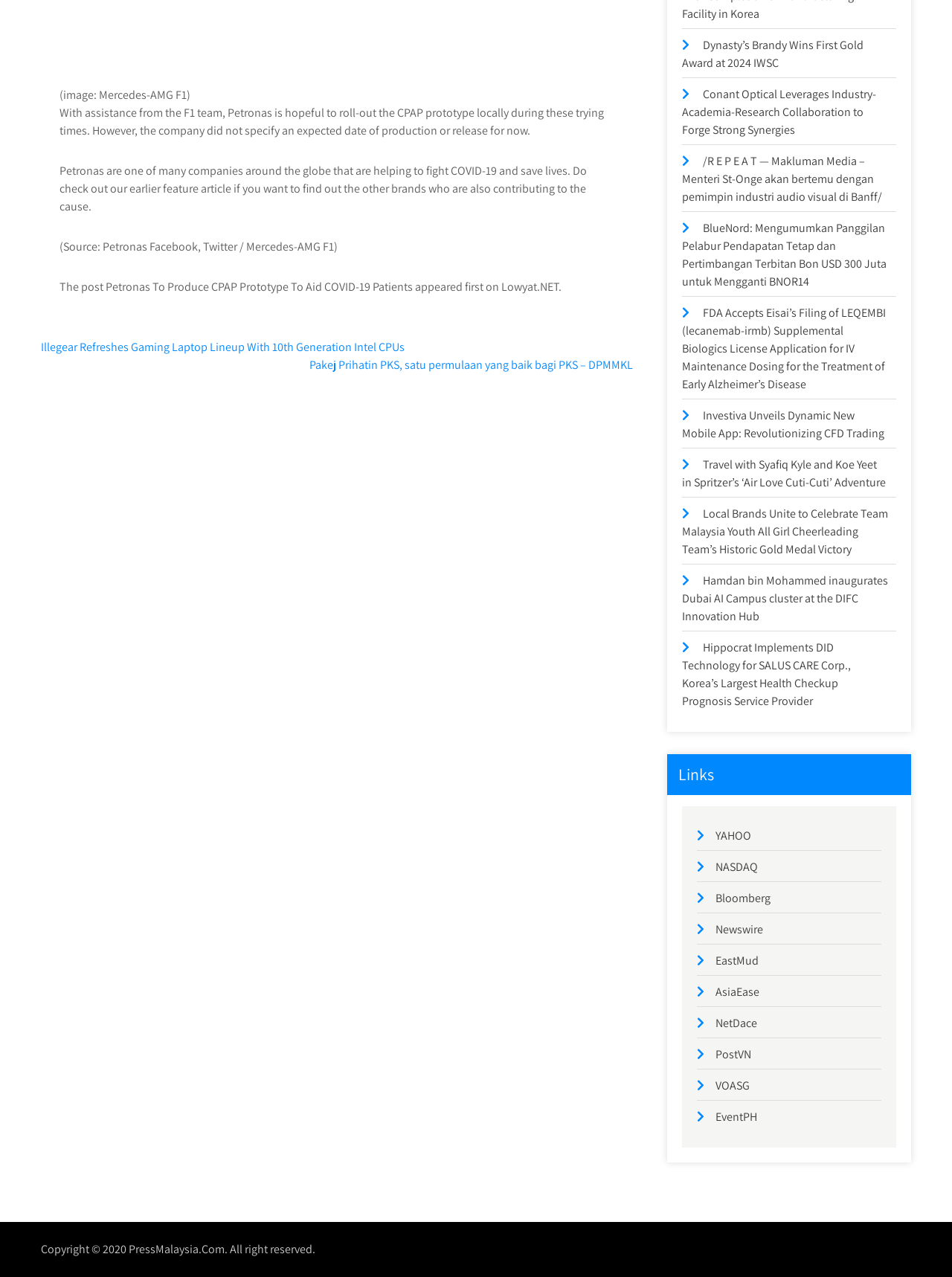Find the bounding box coordinates of the clickable element required to execute the following instruction: "Check out the feature article about companies fighting COVID-19". Provide the coordinates as four float numbers between 0 and 1, i.e., [left, top, right, bottom].

[0.171, 0.142, 0.243, 0.154]